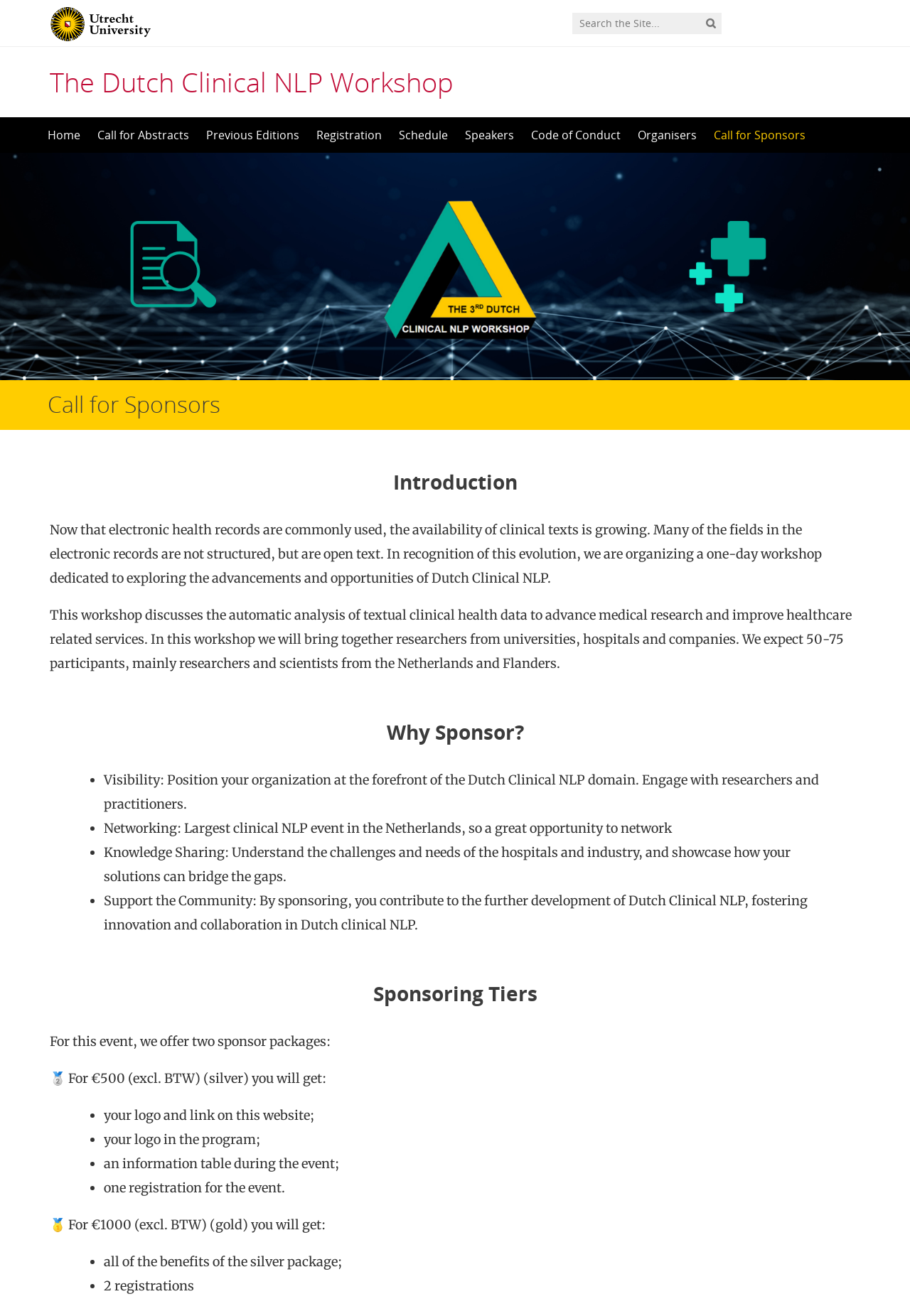Determine the bounding box coordinates for the clickable element to execute this instruction: "learn more about the Call for Sponsors". Provide the coordinates as four float numbers between 0 and 1, i.e., [left, top, right, bottom].

[0.775, 0.089, 0.895, 0.116]